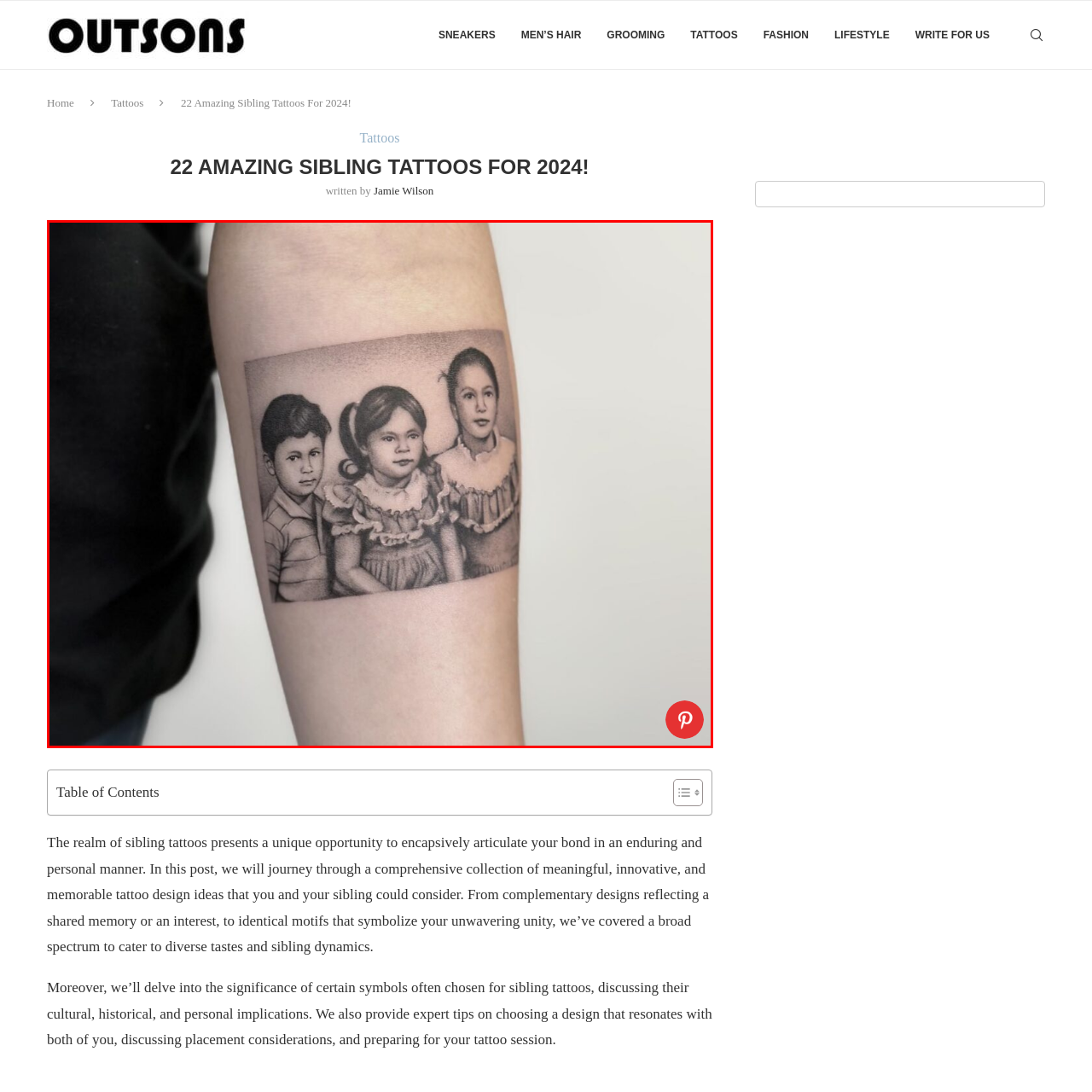Where is the tattoo positioned on the body?
Look closely at the image inside the red bounding box and answer the question with as much detail as possible.

According to the caption, the tattoo is 'positioned on the forearm', which means it is located on the lower part of the arm, between the elbow and the wrist.